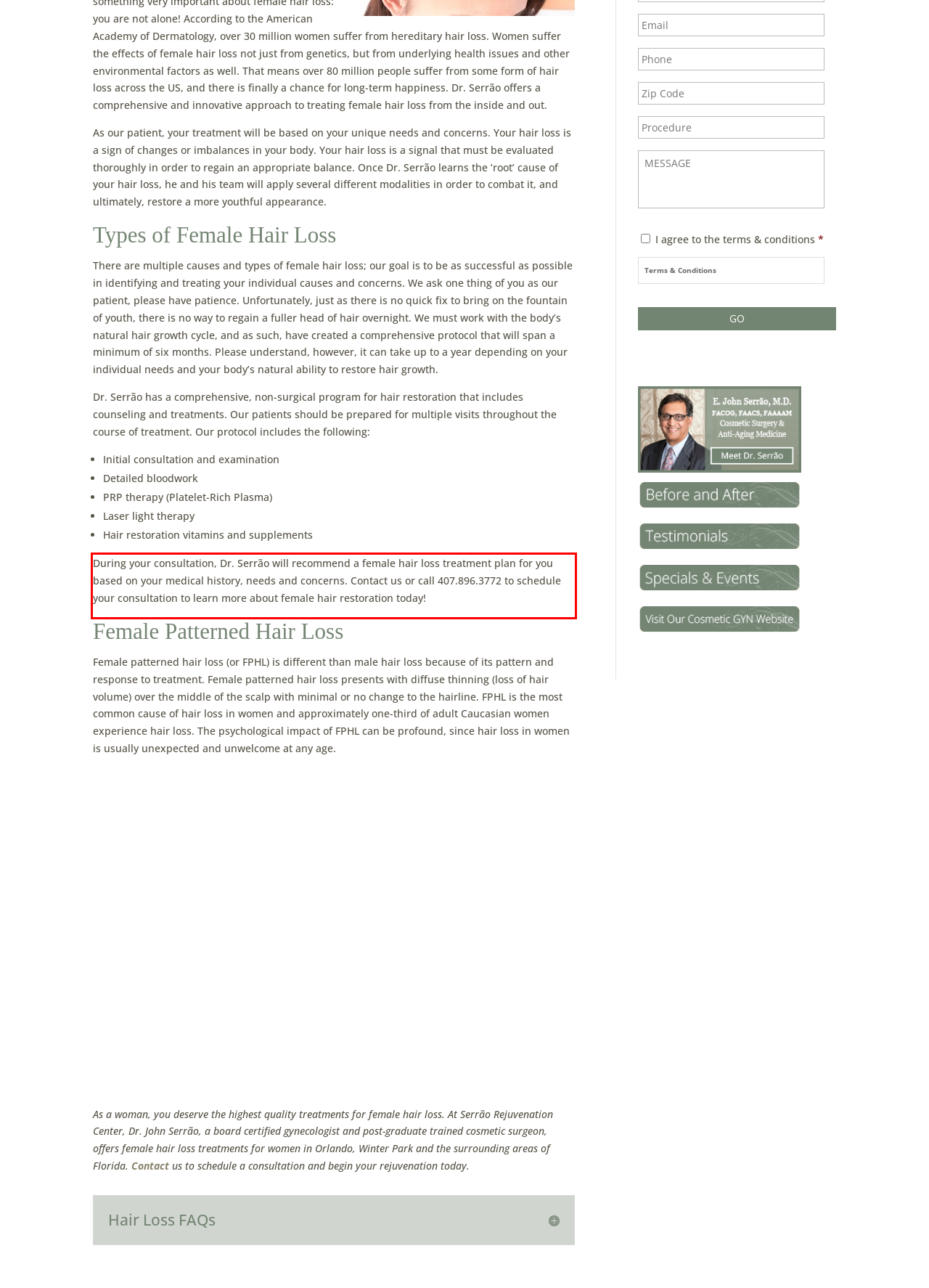You are provided with a screenshot of a webpage that includes a UI element enclosed in a red rectangle. Extract the text content inside this red rectangle.

During your consultation, Dr. Serrão will recommend a female hair loss treatment plan for you based on your medical history, needs and concerns. Contact us or call 407.896.3772 to schedule your consultation to learn more about female hair restoration today!